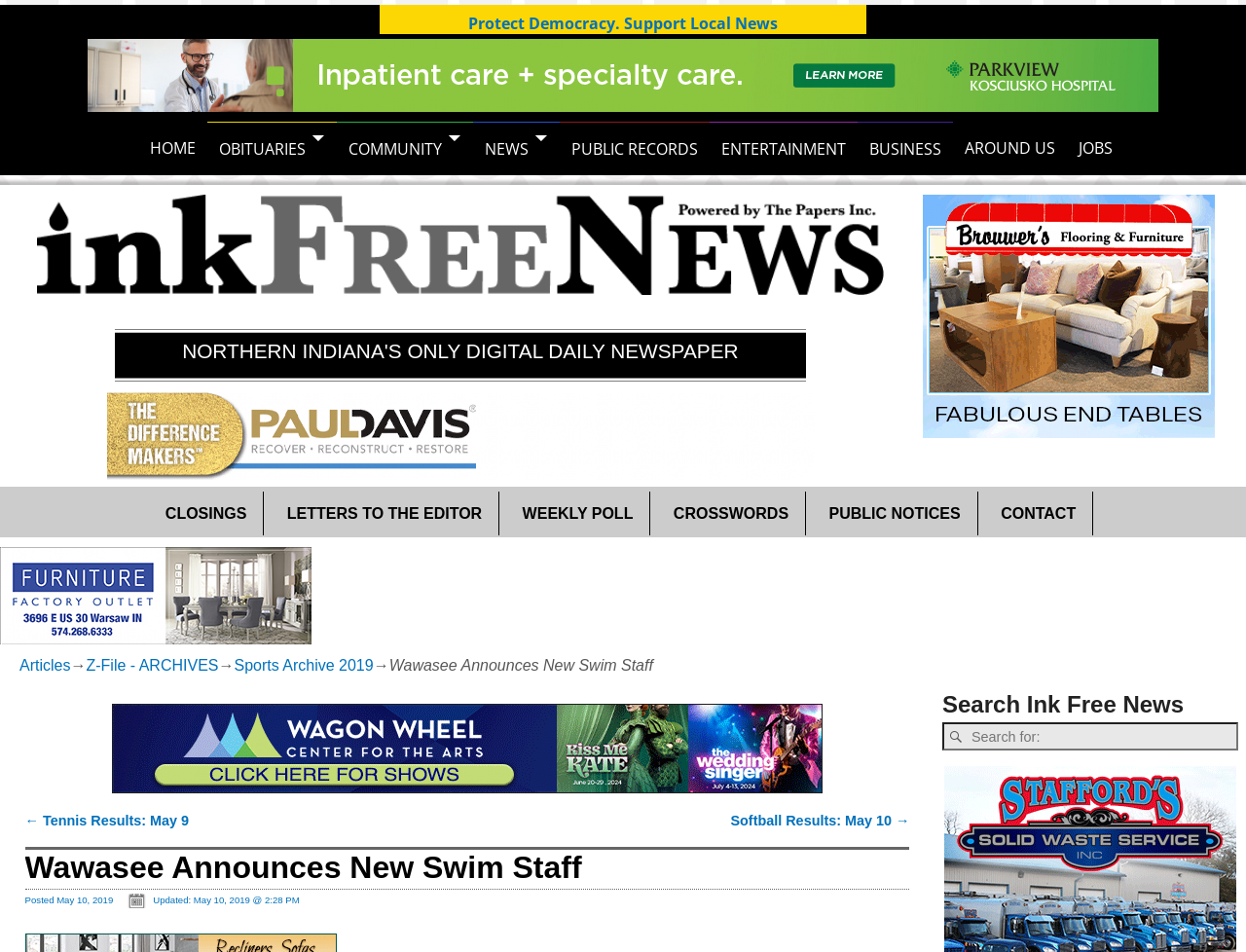What type of staff is Wawasee announcing?
Based on the image, answer the question with as much detail as possible.

I inferred the answer from the title 'Wawasee Announces New Swim Staff' which is a heading on the webpage, indicating that Wawasee is announcing new swim staff.